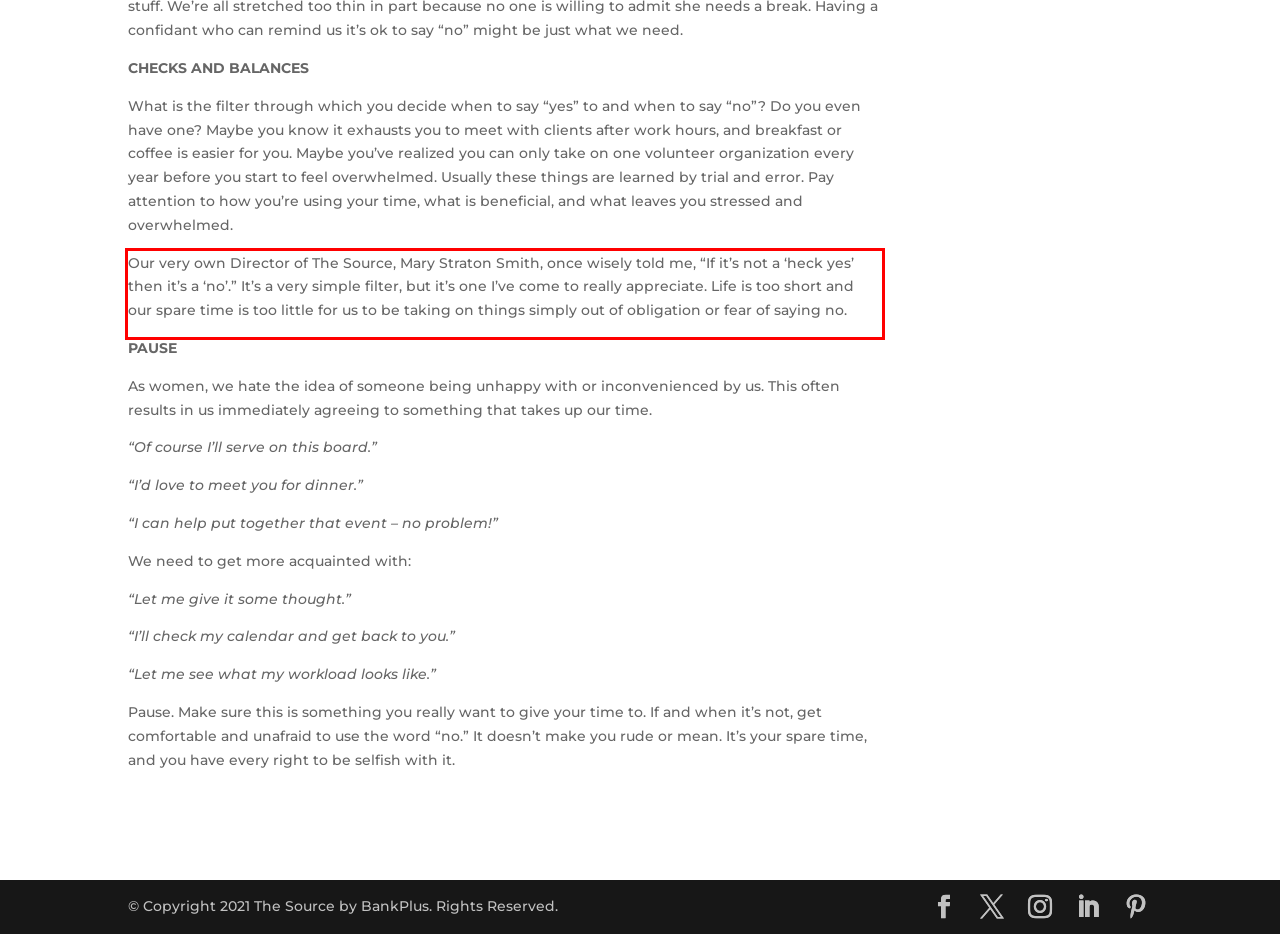With the provided screenshot of a webpage, locate the red bounding box and perform OCR to extract the text content inside it.

Our very own Director of The Source, Mary Straton Smith, once wisely told me, “If it’s not a ‘heck yes’ then it’s a ‘no’.” It’s a very simple filter, but it’s one I’ve come to really appreciate. Life is too short and our spare time is too little for us to be taking on things simply out of obligation or fear of saying no.